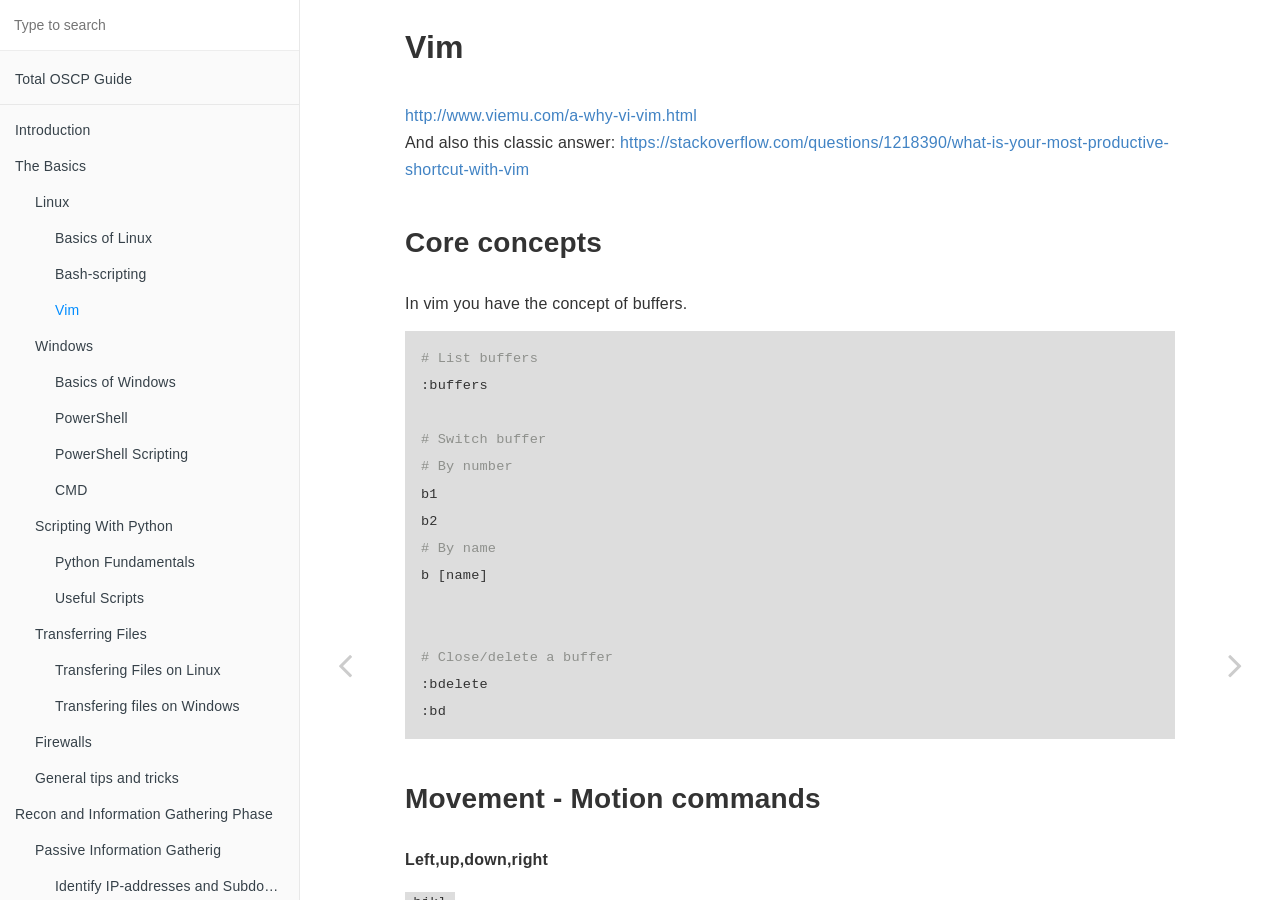What is the concept explained in the 'Core concepts' section?
Please use the image to provide a one-word or short phrase answer.

Buffers